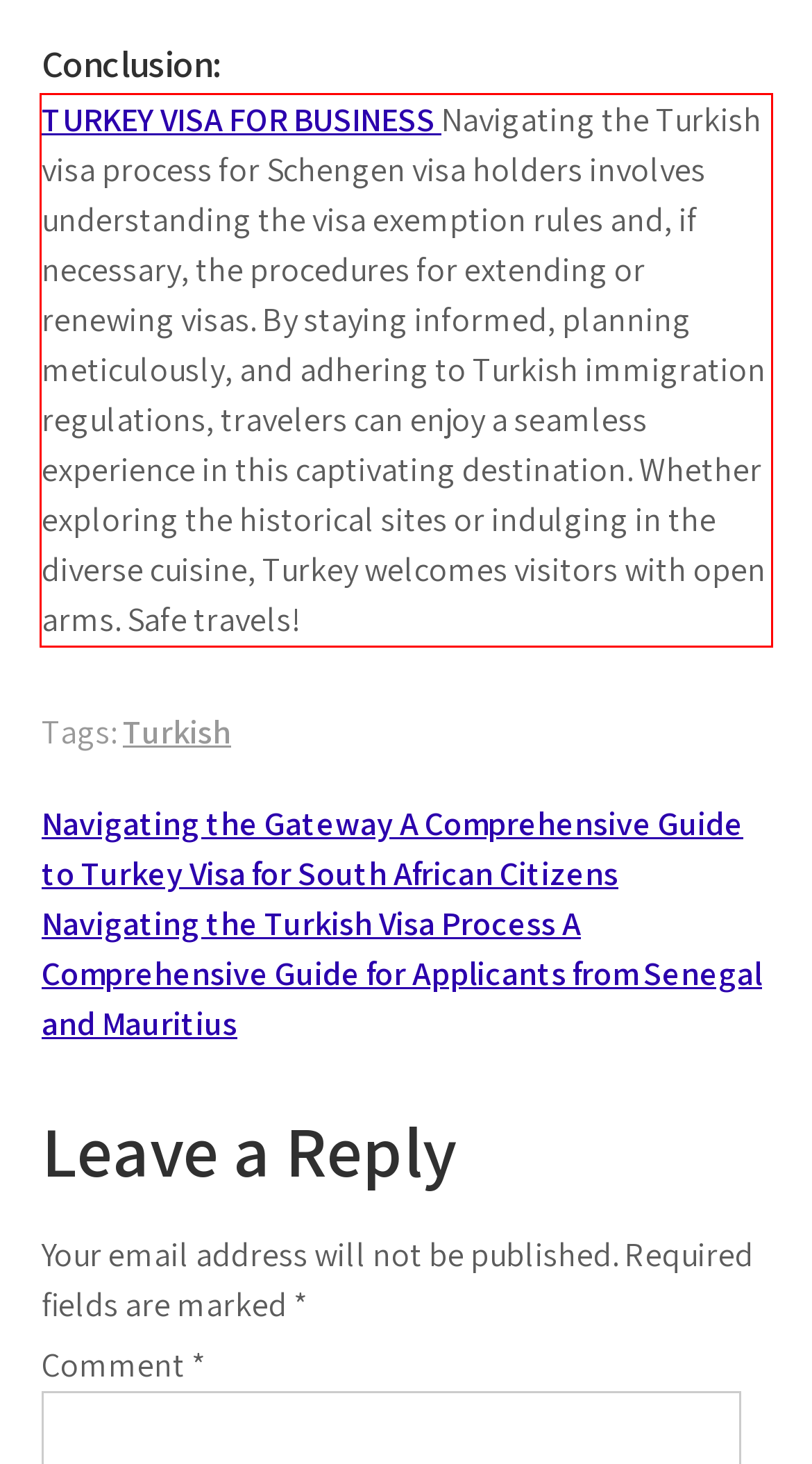You have a screenshot with a red rectangle around a UI element. Recognize and extract the text within this red bounding box using OCR.

TURKEY VISA FOR BUSINESS Navigating the Turkish visa process for Schengen visa holders involves understanding the visa exemption rules and, if necessary, the procedures for extending or renewing visas. By staying informed, planning meticulously, and adhering to Turkish immigration regulations, travelers can enjoy a seamless experience in this captivating destination. Whether exploring the historical sites or indulging in the diverse cuisine, Turkey welcomes visitors with open arms. Safe travels!